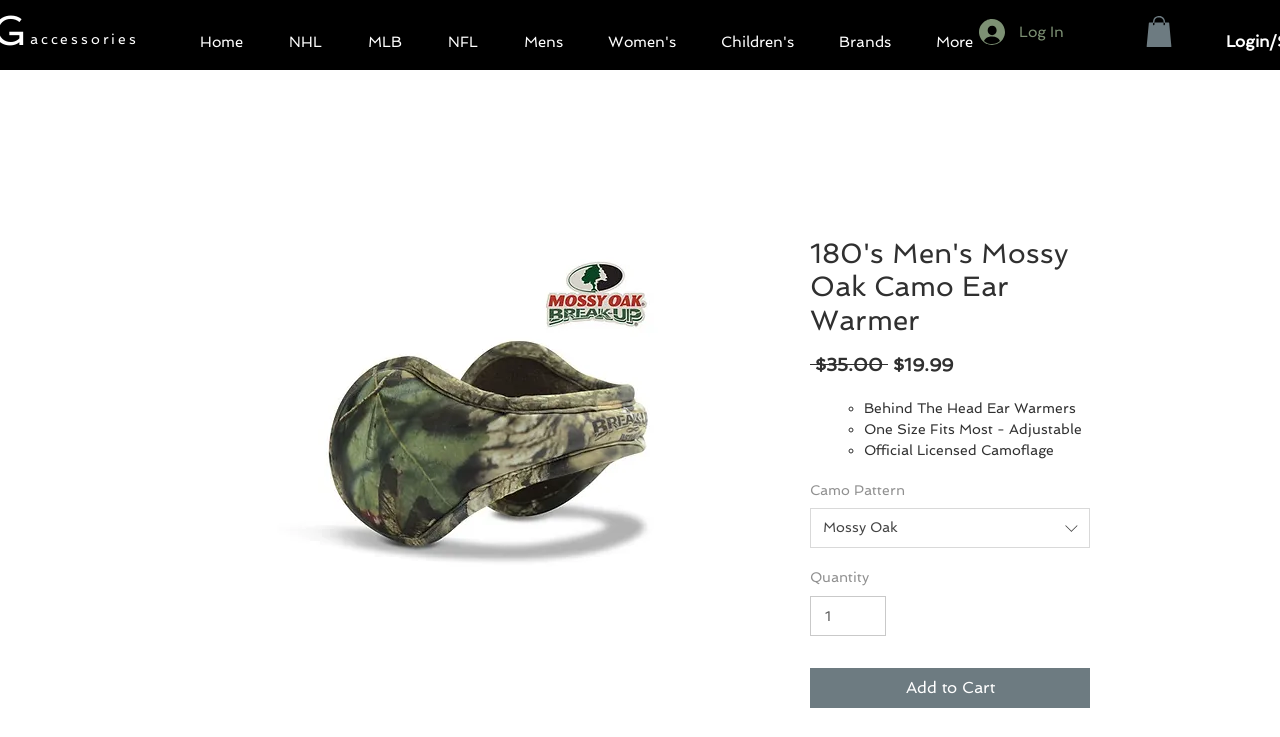Determine the bounding box coordinates of the section to be clicked to follow the instruction: "Click on the 'Home' link". The coordinates should be given as four float numbers between 0 and 1, formatted as [left, top, right, bottom].

[0.138, 0.039, 0.208, 0.076]